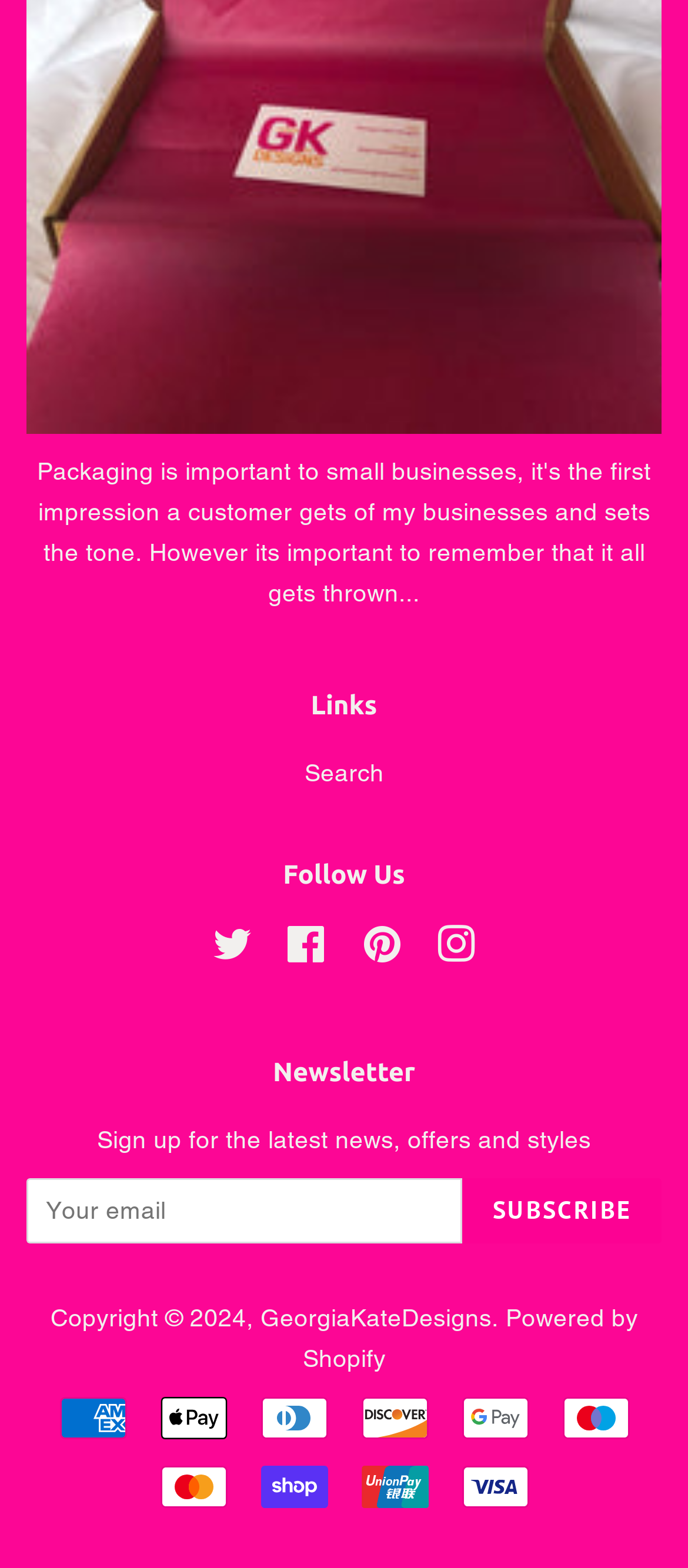What social media platforms can be followed?
Respond with a short answer, either a single word or a phrase, based on the image.

Twitter, Facebook, Pinterest, Instagram